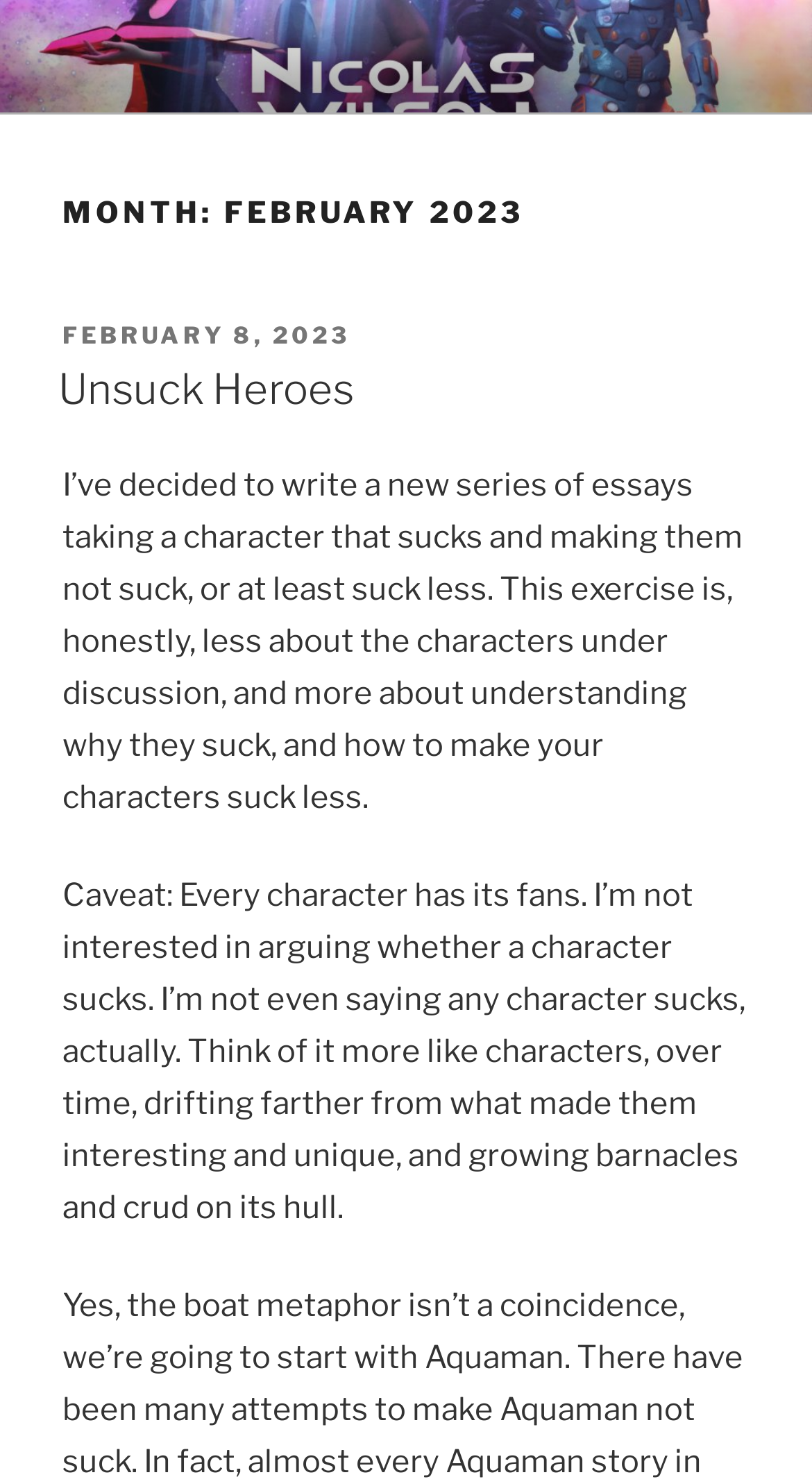How many paragraphs are in the latest article?
Please answer the question with a detailed and comprehensive explanation.

The number of paragraphs in the latest article can be determined by counting the number of StaticText elements with paragraph-like text. In this case, there are two such elements, one starting with 'I’ve decided to write a new series of essays...' and another starting with 'Caveat: Every character has its fans...'.